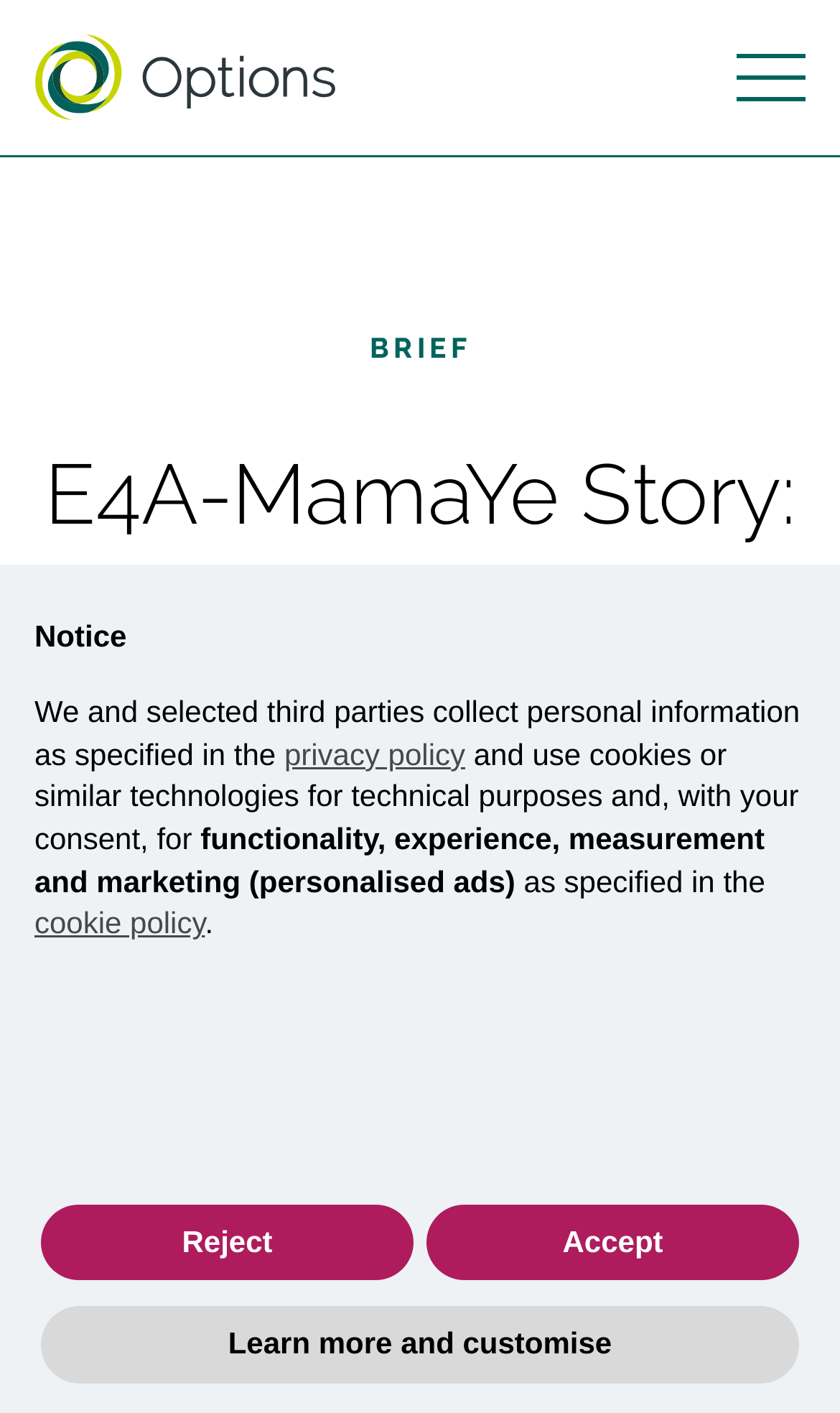Provide an in-depth caption for the contents of the webpage.

The webpage appears to be a story or article page from the E4A-MamaYe project, focusing on local partnerships for accountability in improving maternal and newborn survival in sub-Saharan Africa. 

At the top left corner, there is a link to the homepage, accompanied by an image. On the top right corner, there is a button to toggle the mobile menu, which contains links to the home page, news and insights, and resource centre, each accompanied by an image. 

Below the mobile menu, there is a heading that reads "E4A-MamaYe Story: Local partnerships for accountability". 

Following the heading, there is a brief description stating that locally driven partnerships are the key to achieving better health for women and girls. 

Below the description, there is a section with a date "28 APRIL 2021" and a term "DOCUMENT". 

The main content of the page is a document that takes up most of the page, with a heading "Notice" at the top. The notice section contains a paragraph of text about collecting personal information and using cookies, with links to the privacy policy and cookie policy. 

At the bottom of the page, there are three buttons: "Learn more and customise", "Reject", and "Accept", which are likely related to the notice about cookies and personal information.